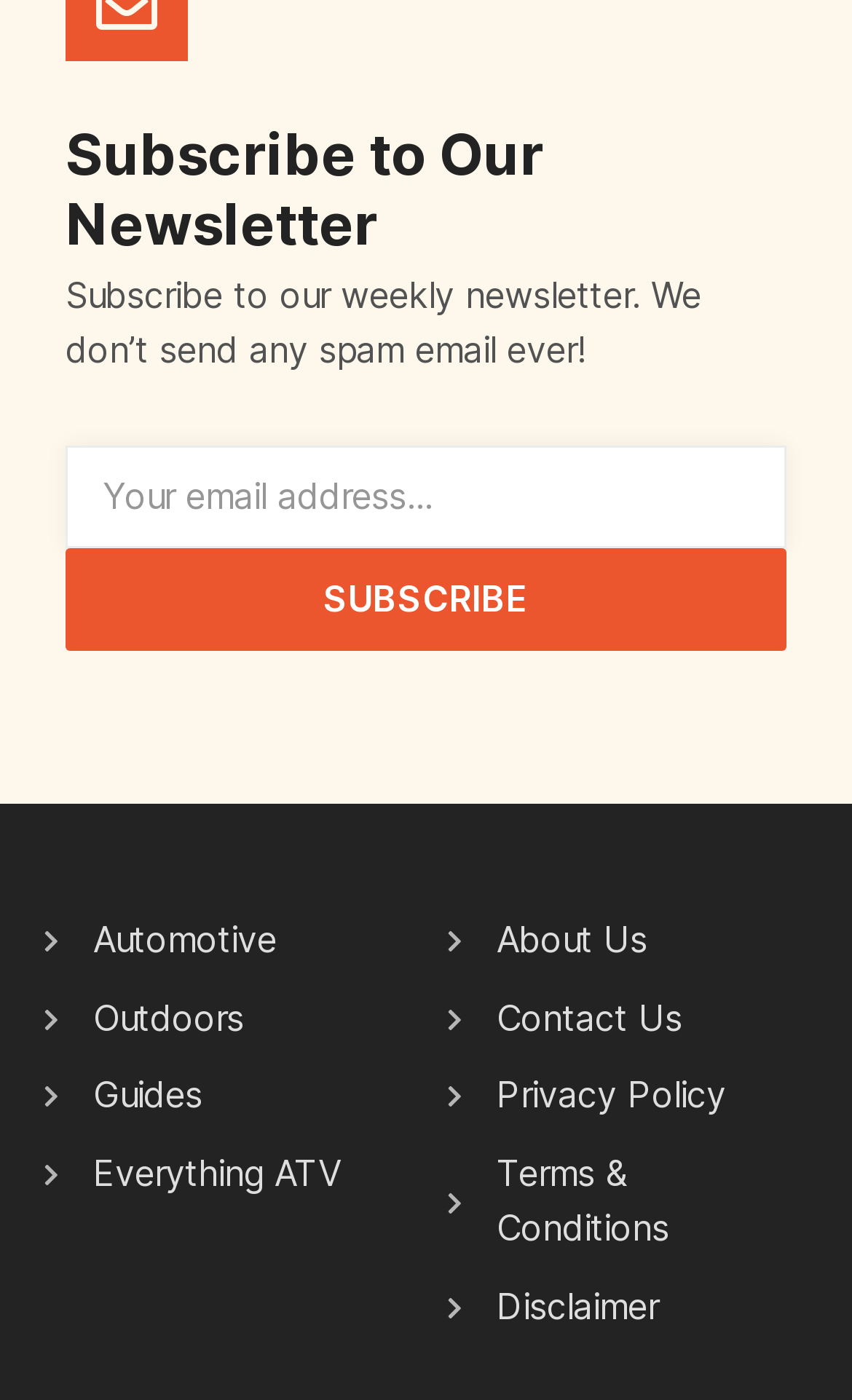How many links are on the webpage? Please answer the question using a single word or phrase based on the image.

9